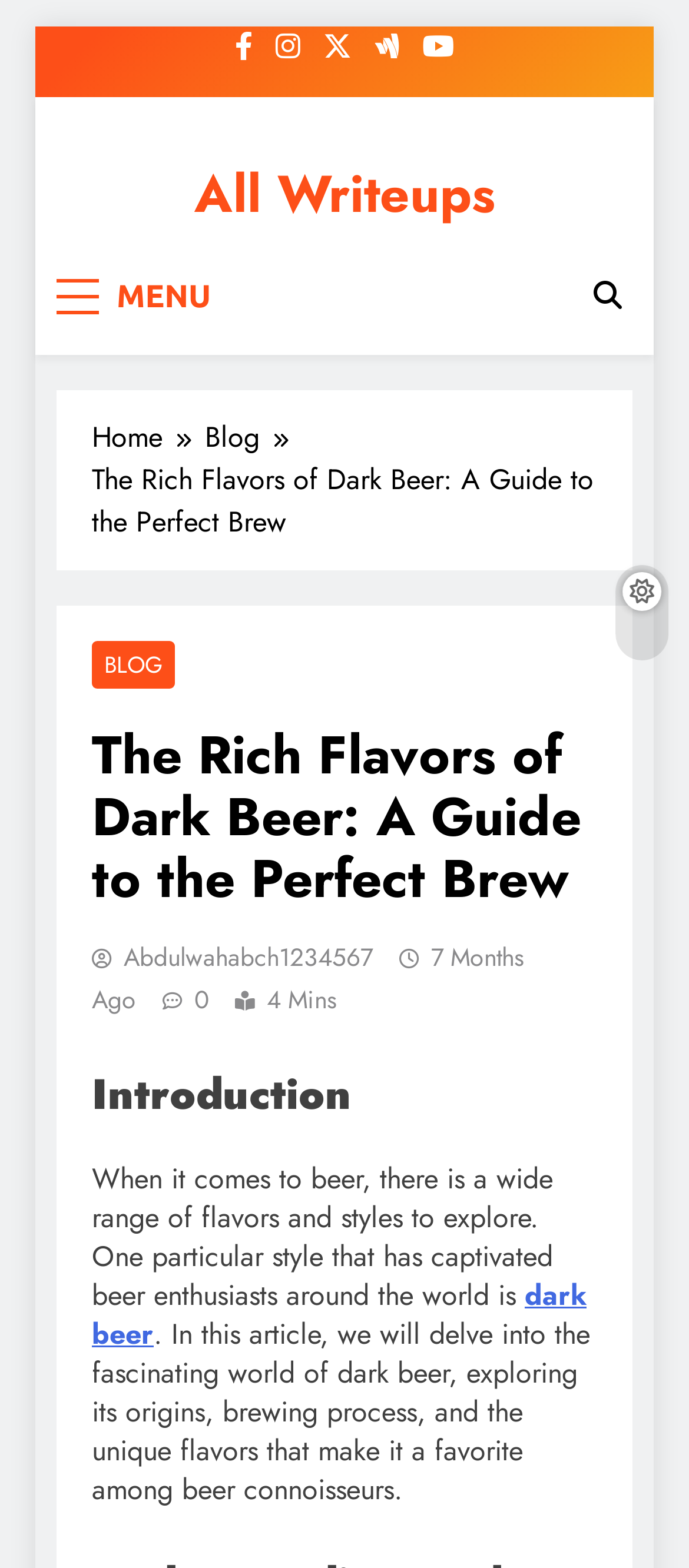Locate the bounding box coordinates of the element that needs to be clicked to carry out the instruction: "Learn more about 'dark beer'". The coordinates should be given as four float numbers ranging from 0 to 1, i.e., [left, top, right, bottom].

[0.133, 0.813, 0.851, 0.864]